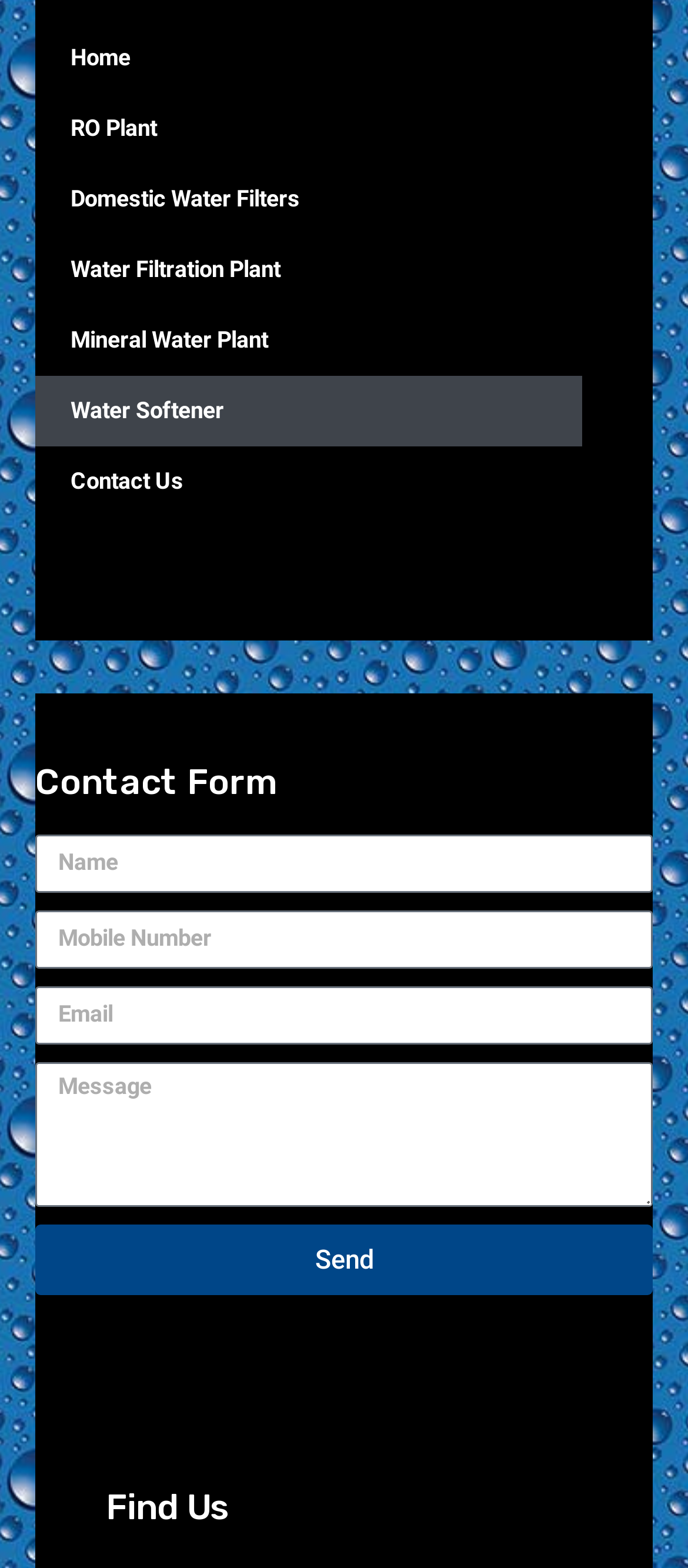Please indicate the bounding box coordinates for the clickable area to complete the following task: "Enter your name". The coordinates should be specified as four float numbers between 0 and 1, i.e., [left, top, right, bottom].

[0.051, 0.532, 0.949, 0.569]